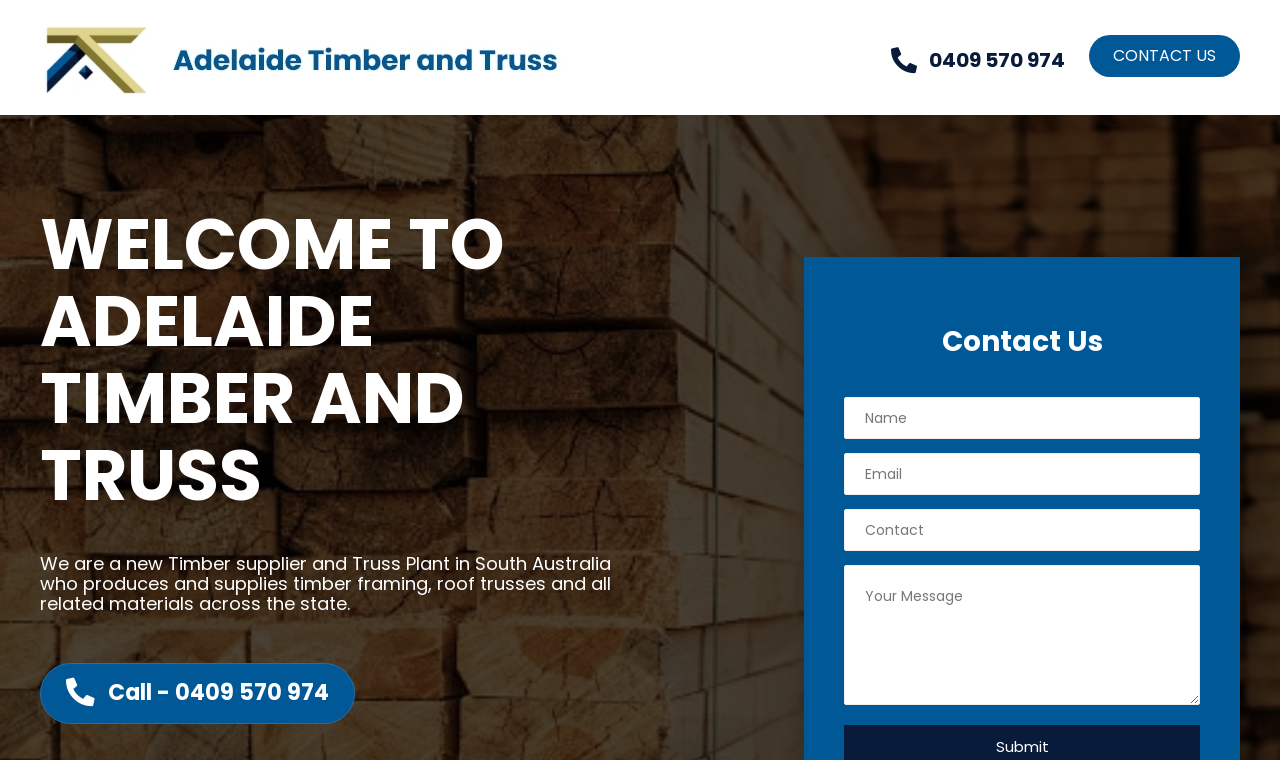Highlight the bounding box coordinates of the element you need to click to perform the following instruction: "Enter your name."

[0.659, 0.523, 0.938, 0.578]